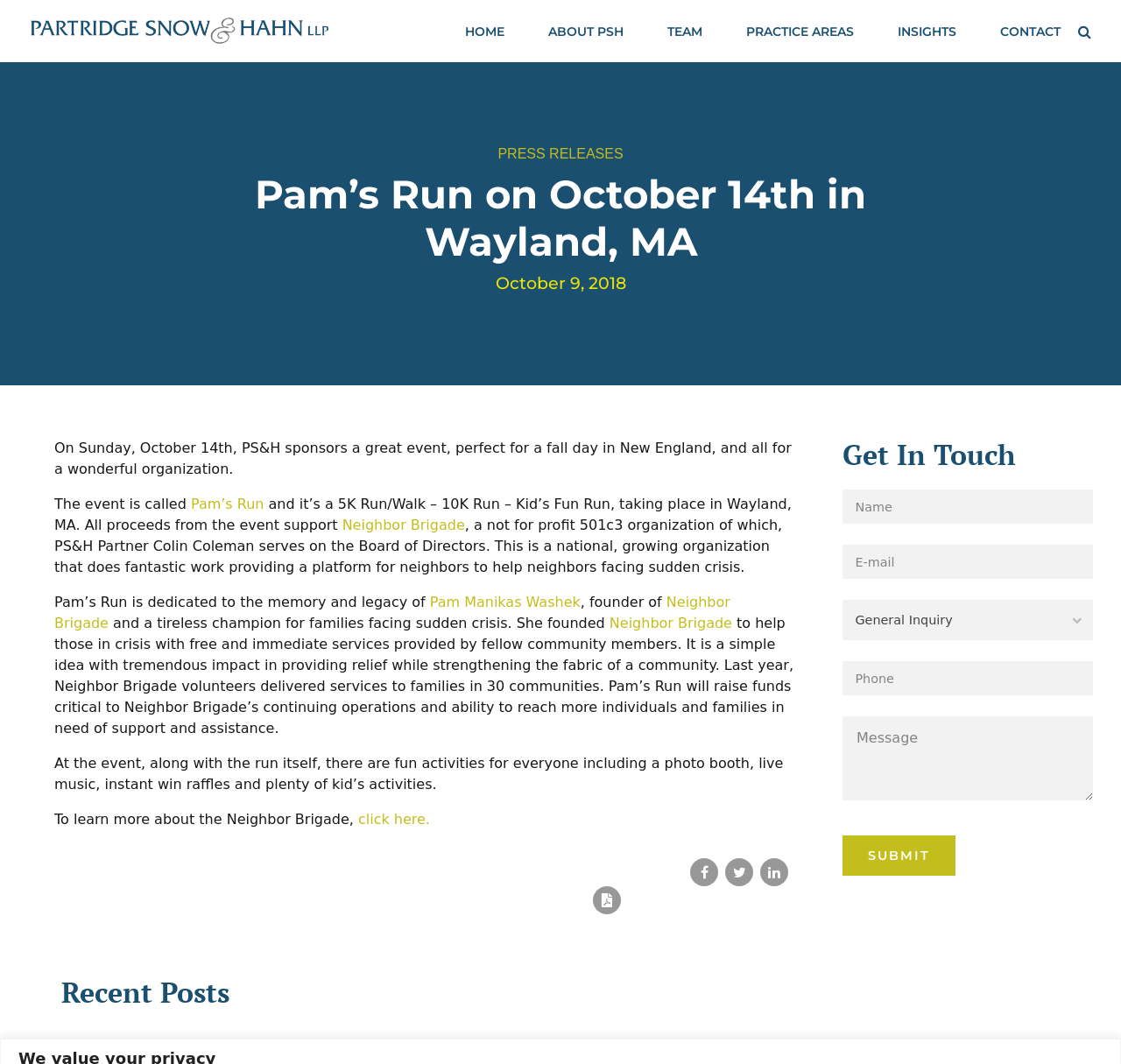Utilize the information from the image to answer the question in detail:
Who founded Neighbor Brigade?

According to the webpage, Pam Manikas Washek was the founder of Neighbor Brigade, a not-for-profit organization that provides free and immediate services to families facing sudden crisis.